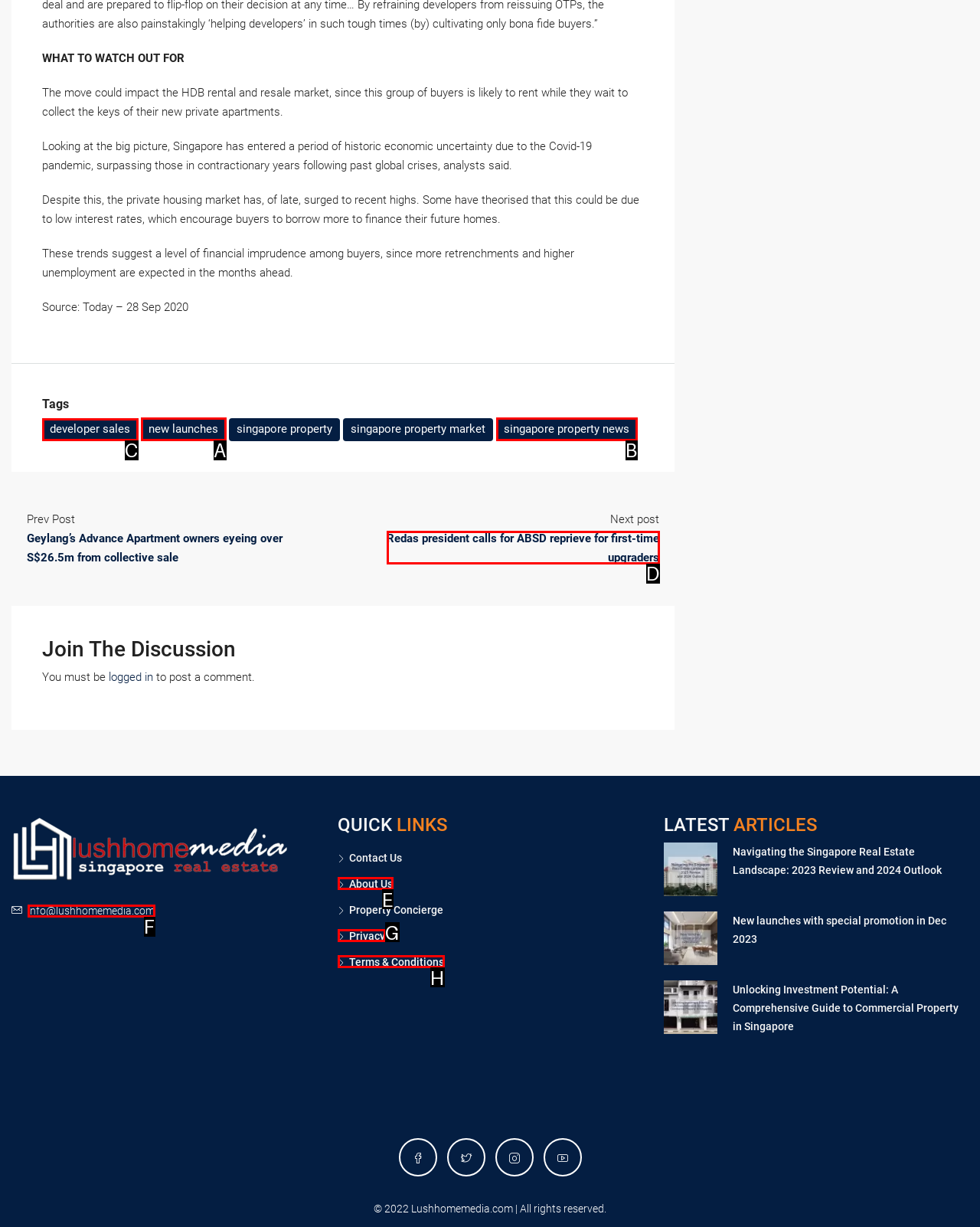Find the correct option to complete this instruction: Click on 'developer sales'. Reply with the corresponding letter.

C